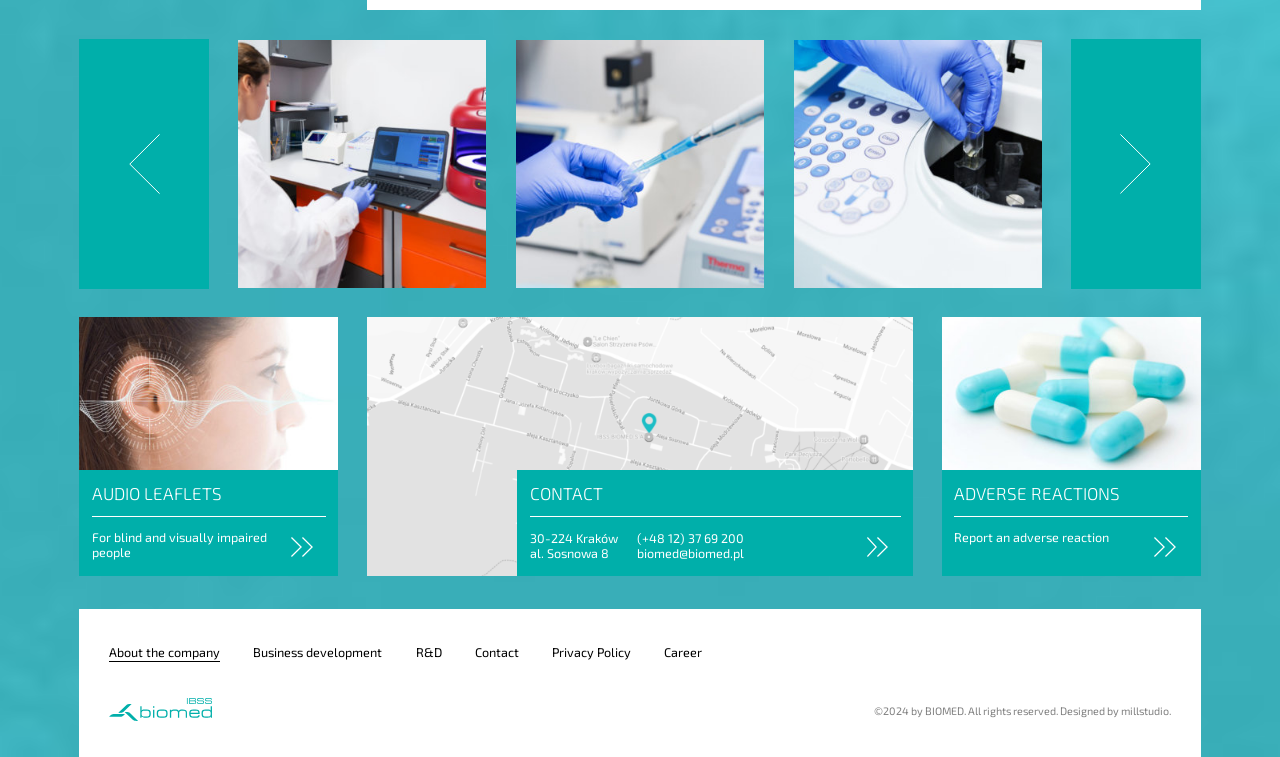Find the bounding box coordinates for the element described here: "(+48 12) 37 69 200".

[0.498, 0.701, 0.581, 0.721]